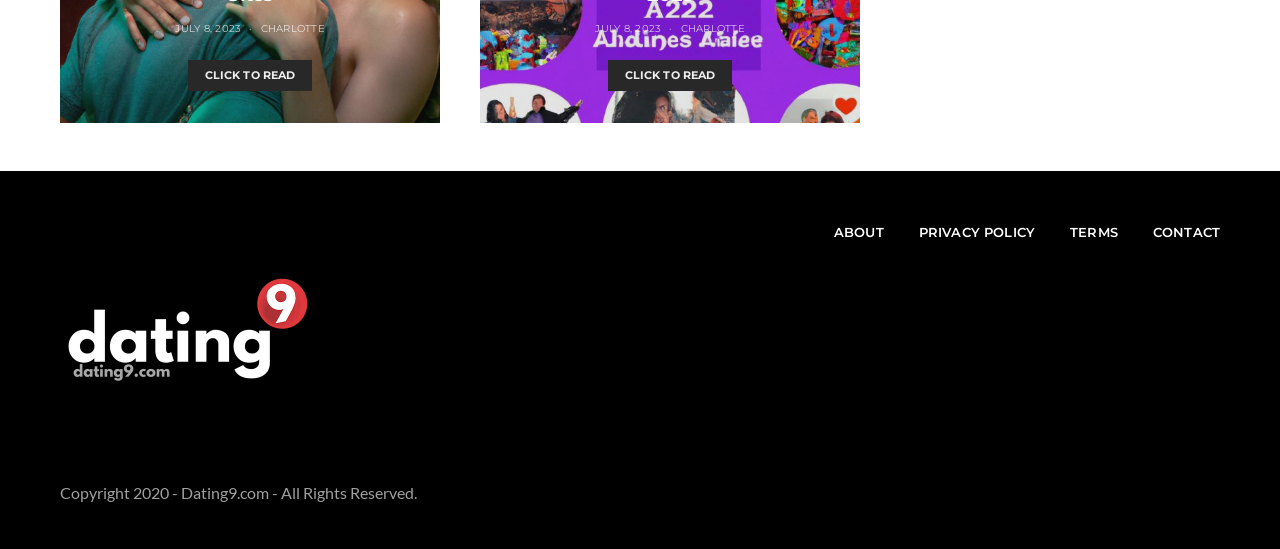Find the bounding box coordinates for the element that must be clicked to complete the instruction: "go to ABOUT page". The coordinates should be four float numbers between 0 and 1, indicated as [left, top, right, bottom].

[0.652, 0.405, 0.69, 0.441]